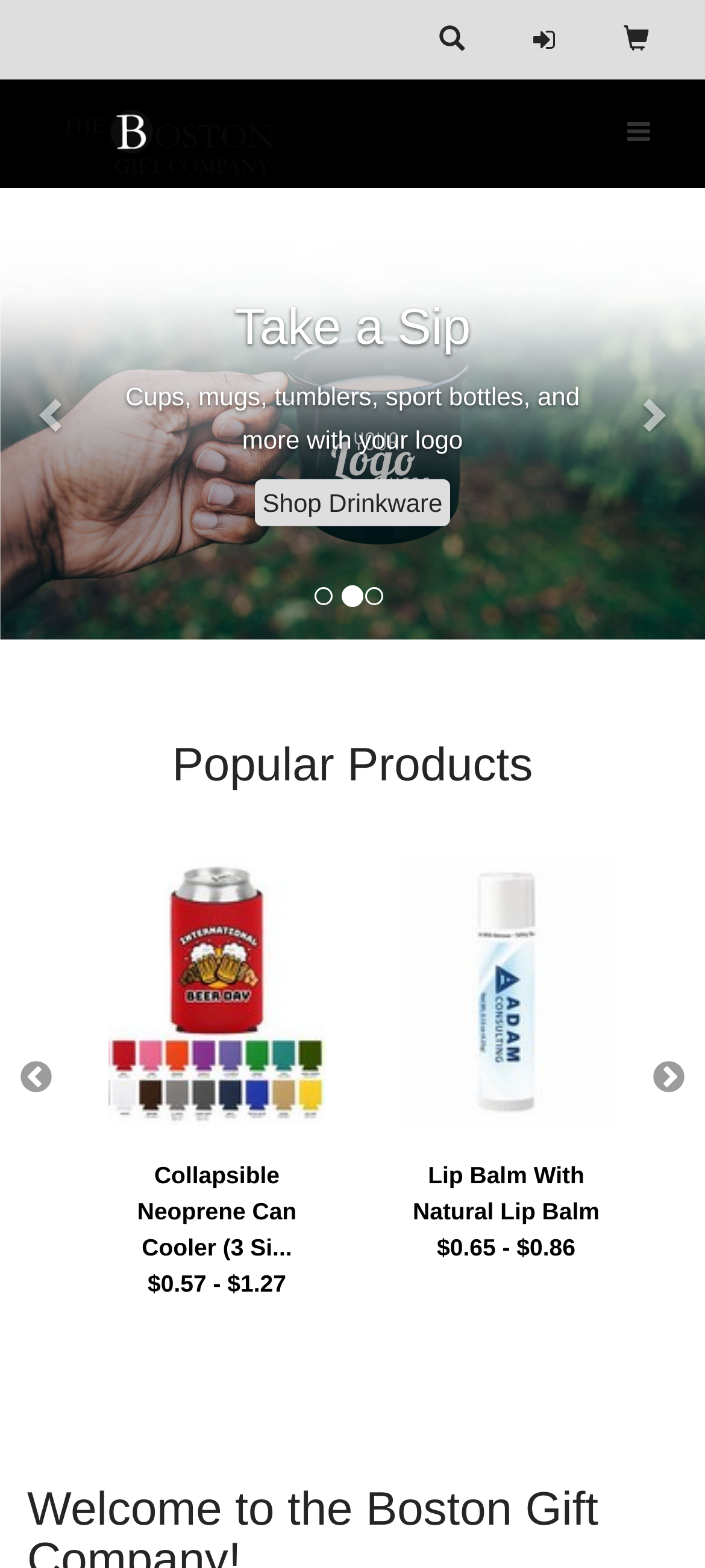Please identify the bounding box coordinates of the element that needs to be clicked to perform the following instruction: "View Next page".

[0.85, 0.12, 1.0, 0.408]